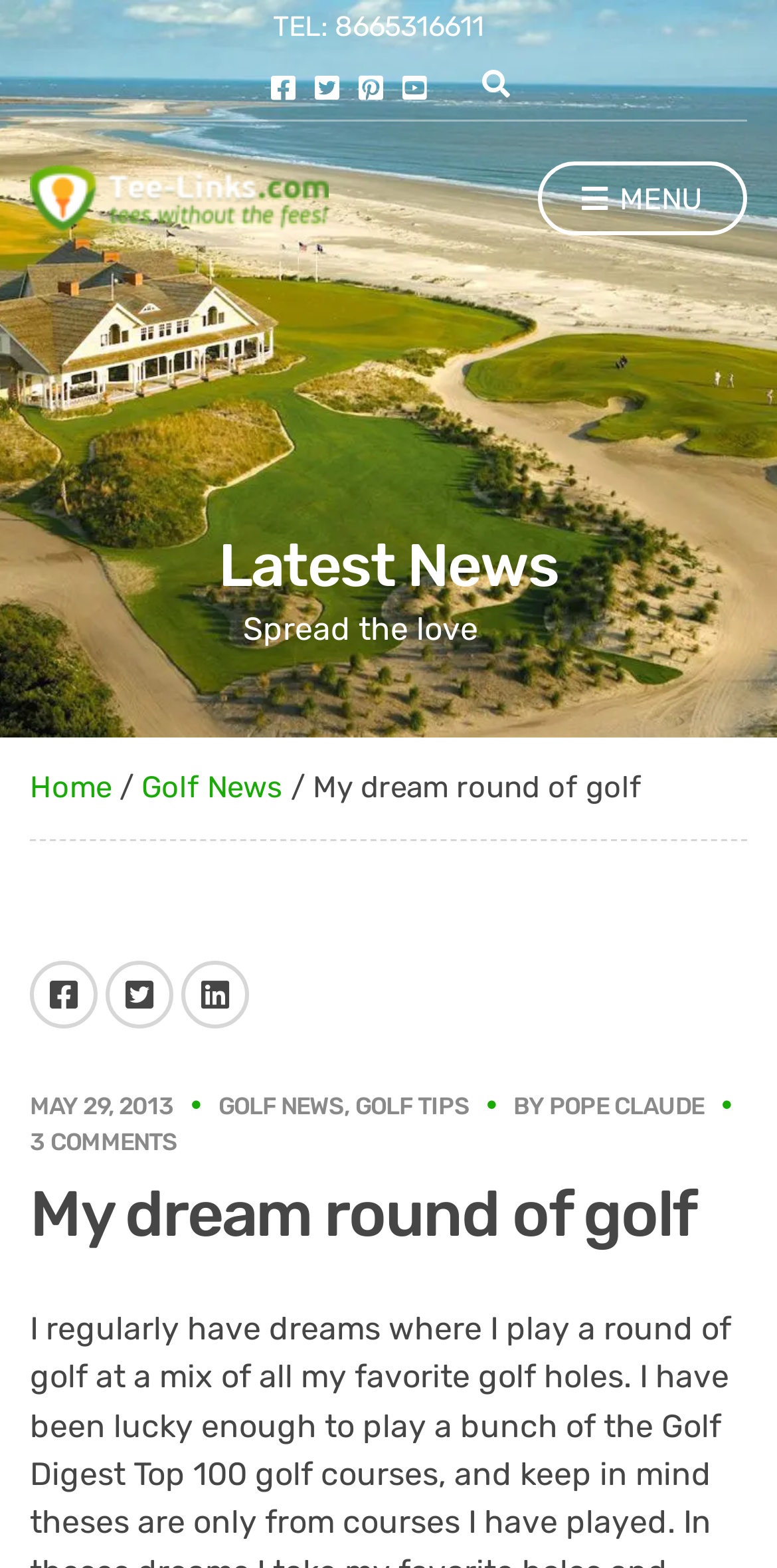How many comments are there on the latest article?
Your answer should be a single word or phrase derived from the screenshot.

3